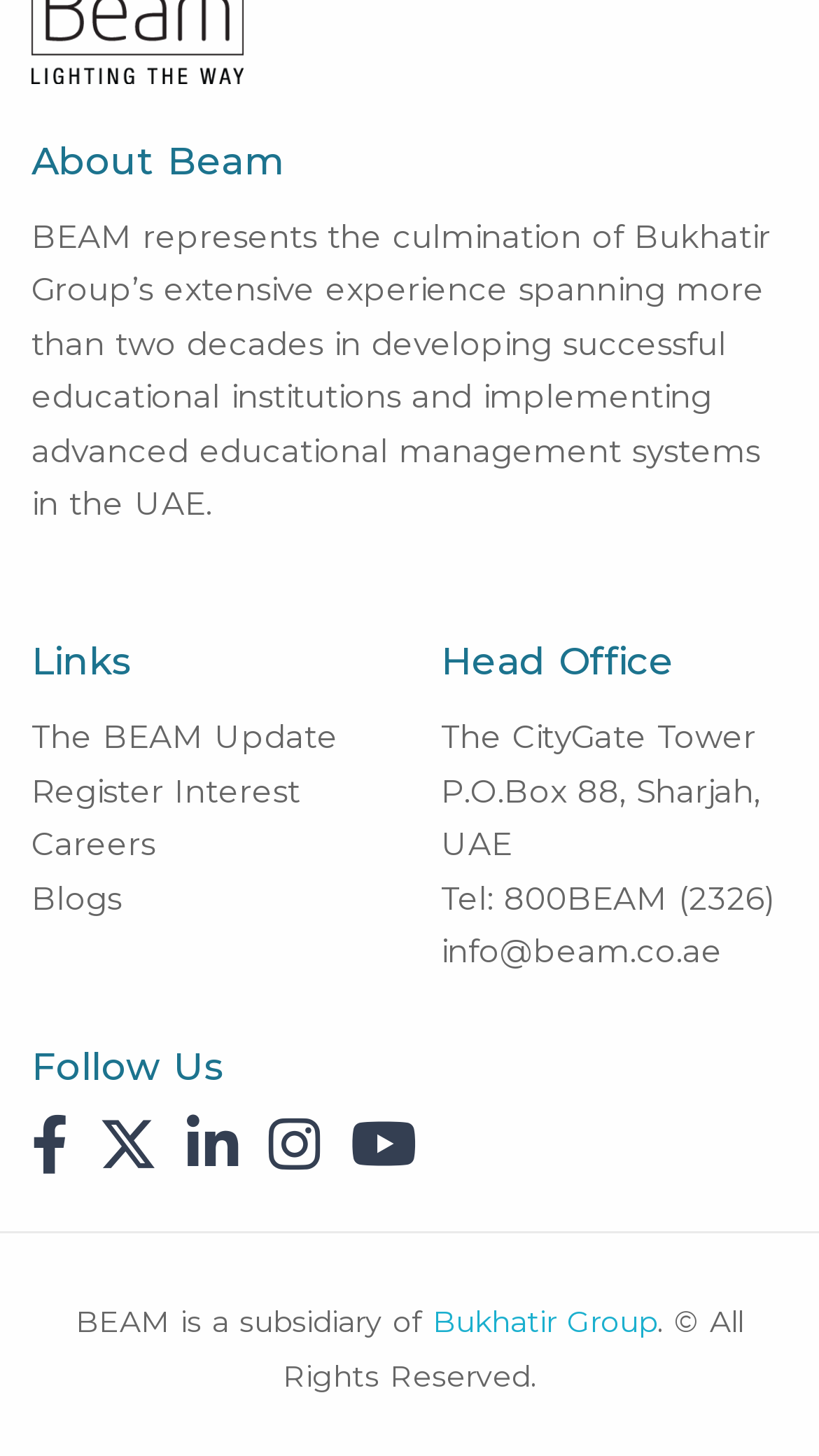Respond to the question with just a single word or phrase: 
What is the phone number of the Head Office?

800BEAM (2326)